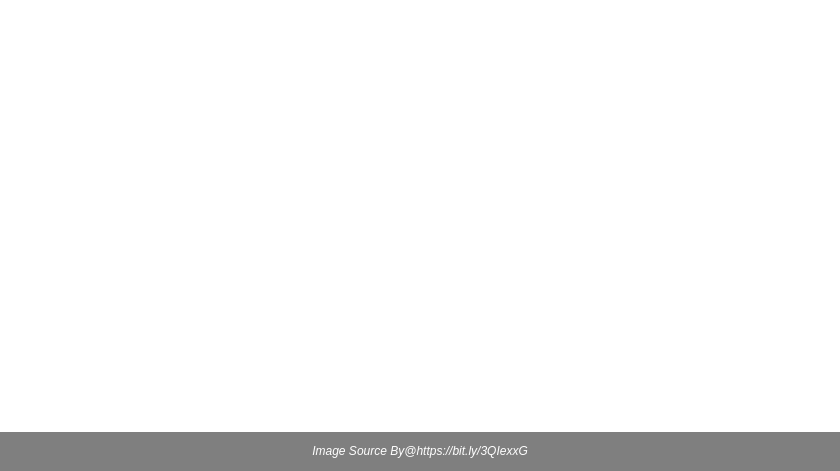Generate a comprehensive description of the image.

The image displays a sleek and minimalist layout for a nail spa, highlighting the brand "Erva." It features a stylish gray footer that includes the text "Image Source By@https://bit.ly/3QIexxG," indicating the source of the image. This professional presentation reflects the spa's emphasis on self-care, evoking a sense of tranquility associated with their high-end services. Erva Nail Spa aims to provide a peaceful retreat in Burleigh Heads, specializing in non-toxic, vegan, and cruelty-free nail treatments. The image is likely intended to complement their branding and communicate their commitment to sustainability and luxurious self-care experiences.